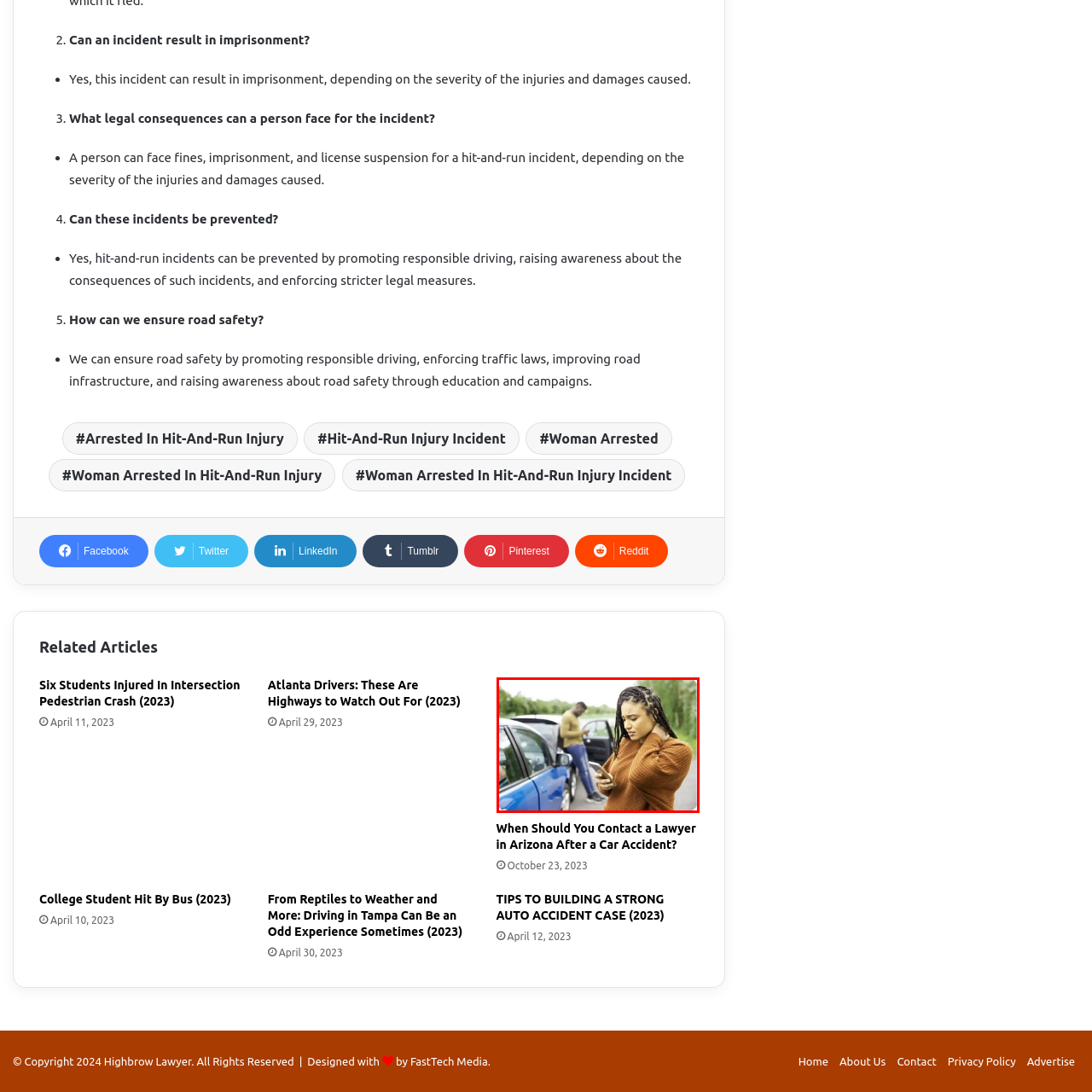What is the man in the background doing?
Direct your attention to the area of the image outlined in red and provide a detailed response based on the visual information available.

The man in the beige sweater is leaning against another vehicle in the background, and he appears to be distracted by his own phone, possibly checking messages or browsing the internet.